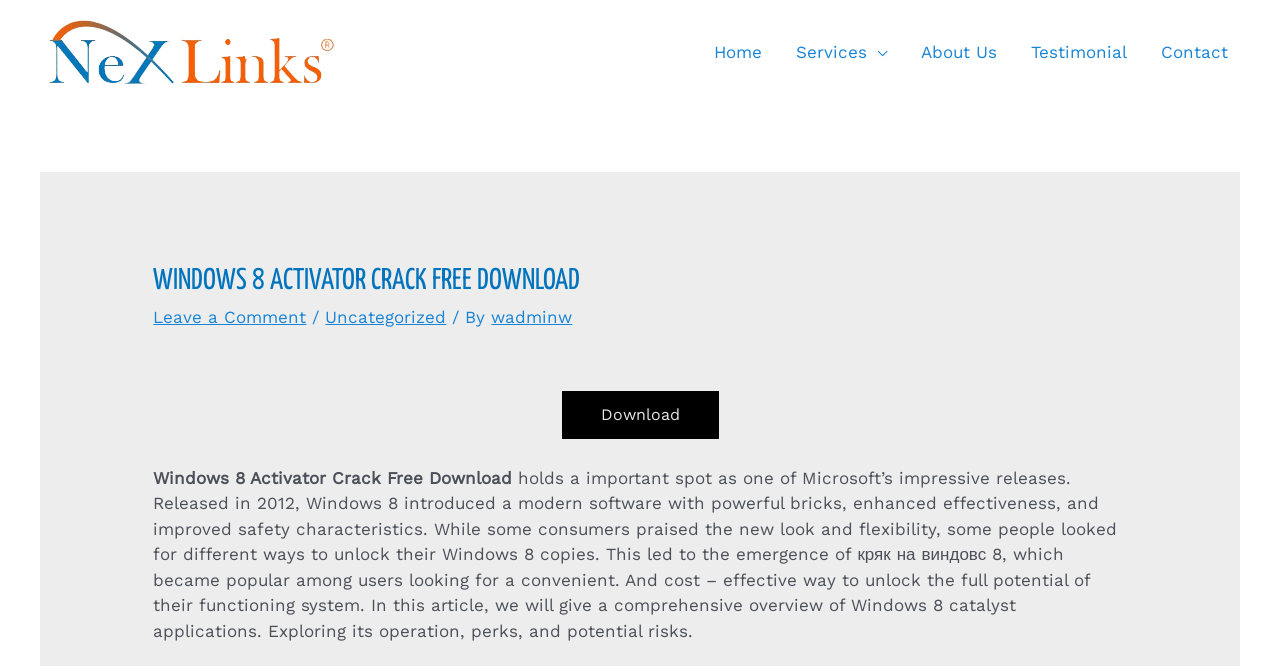Could you highlight the region that needs to be clicked to execute the instruction: "Click on the 'About Us' link"?

[0.706, 0.026, 0.792, 0.131]